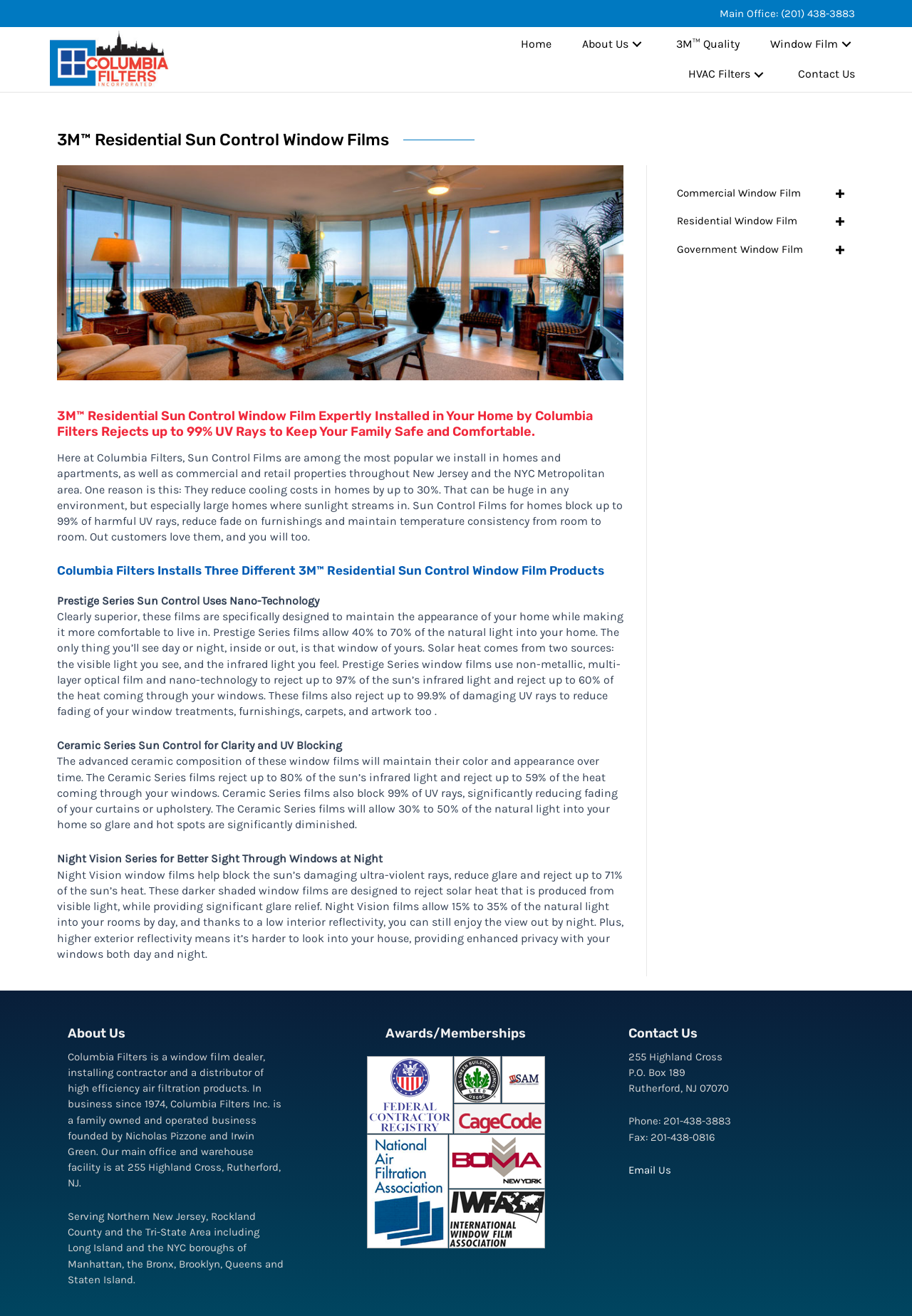Reply to the question with a brief word or phrase: What is the primary business of Columbia Filters?

Window film dealer and distributor